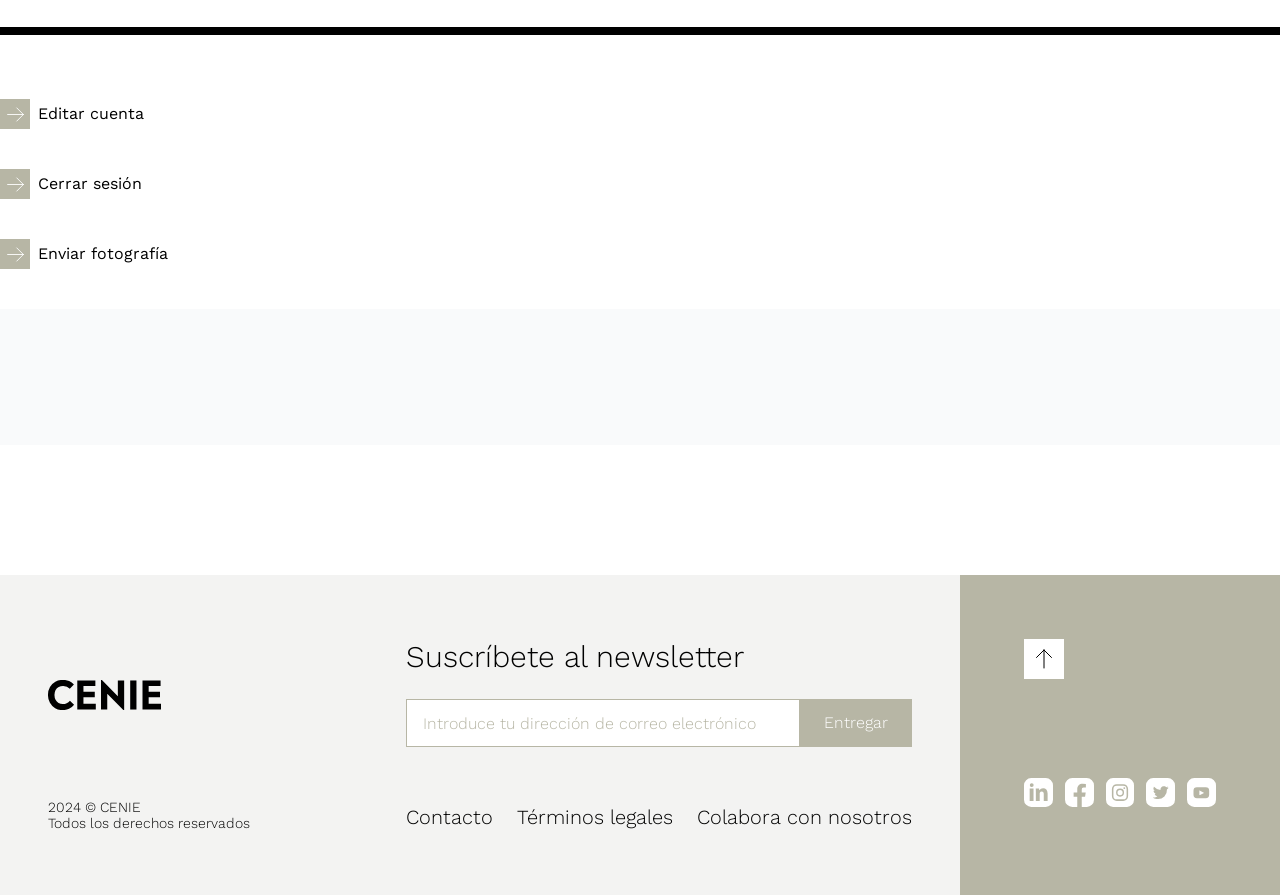Using the element description: "Contacto", determine the bounding box coordinates for the specified UI element. The coordinates should be four float numbers between 0 and 1, [left, top, right, bottom].

[0.317, 0.9, 0.385, 0.926]